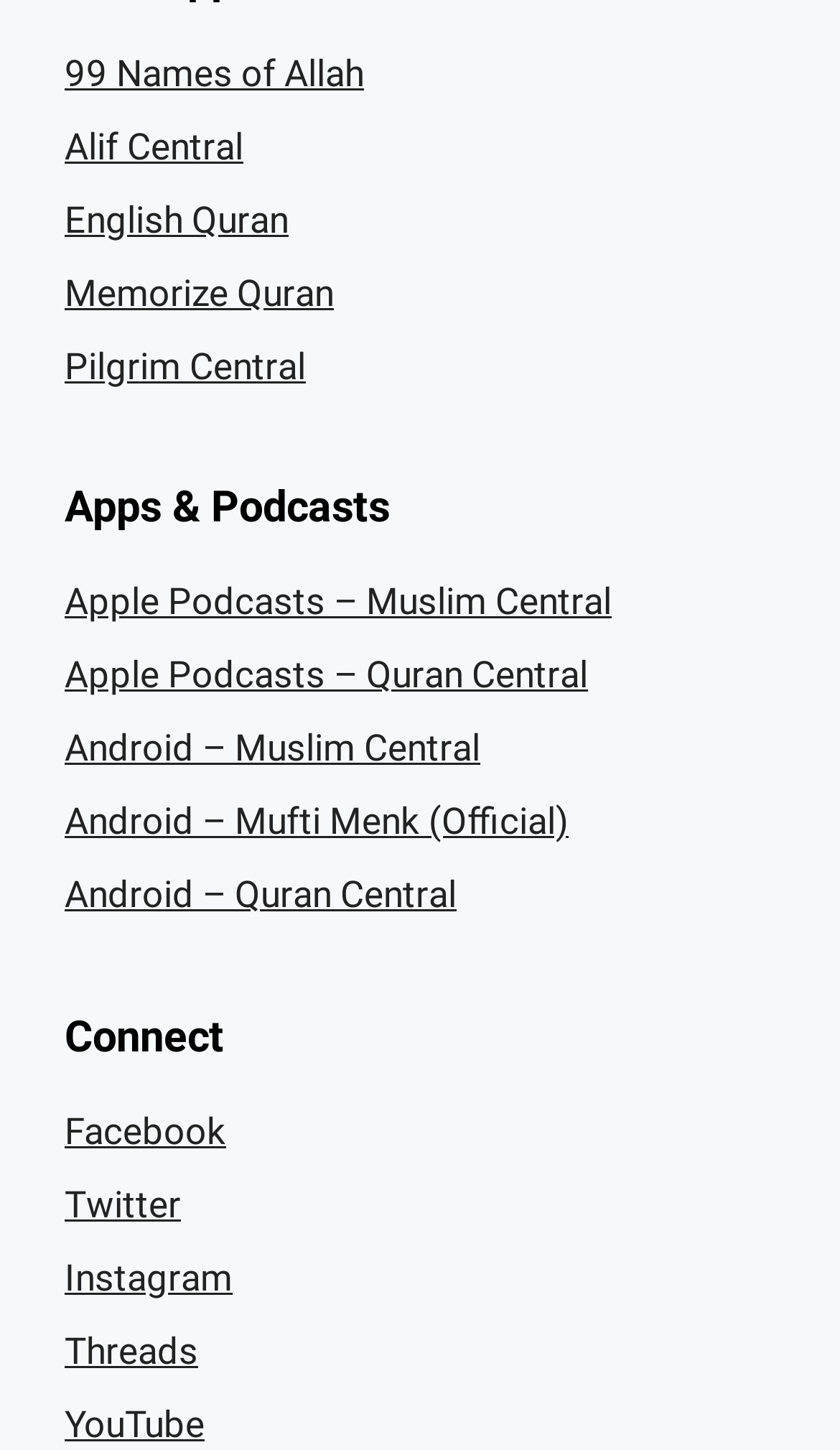Find the bounding box coordinates of the clickable area that will achieve the following instruction: "Open Apple Podcasts – Muslim Central".

[0.077, 0.4, 0.728, 0.43]